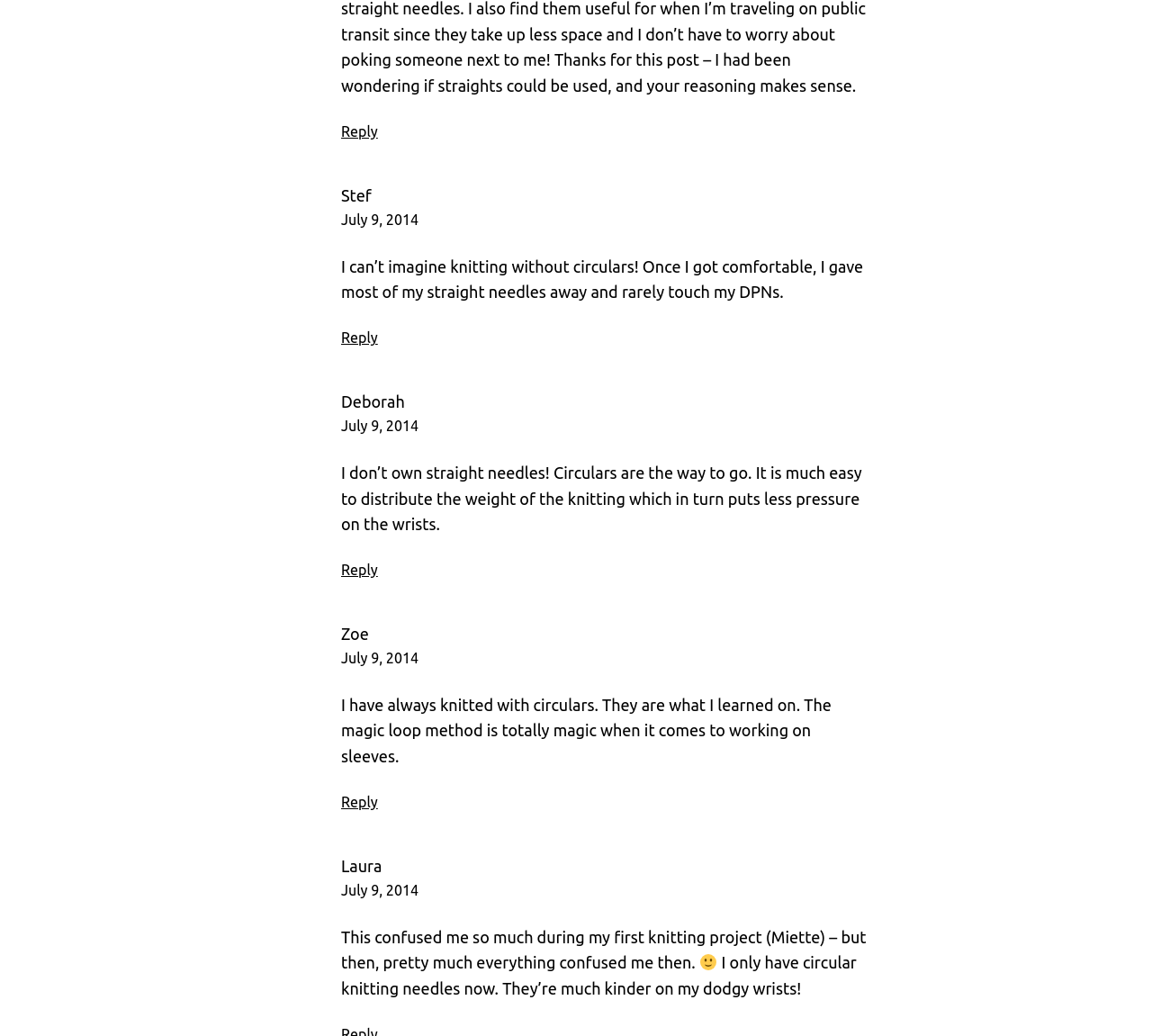Can you provide the bounding box coordinates for the element that should be clicked to implement the instruction: "View Laura's post"?

[0.296, 0.827, 0.332, 0.845]